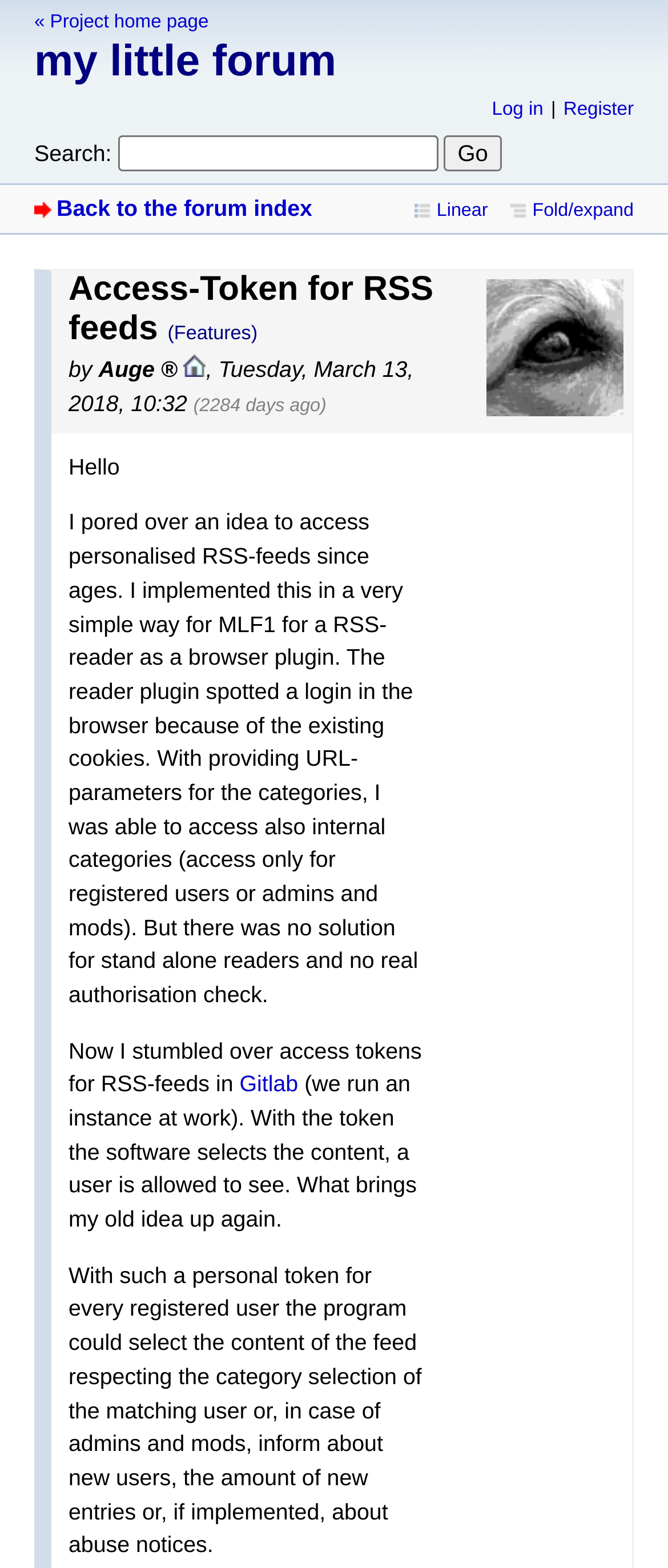Please identify the bounding box coordinates of the element I need to click to follow this instruction: "search messages".

[0.177, 0.086, 0.655, 0.109]